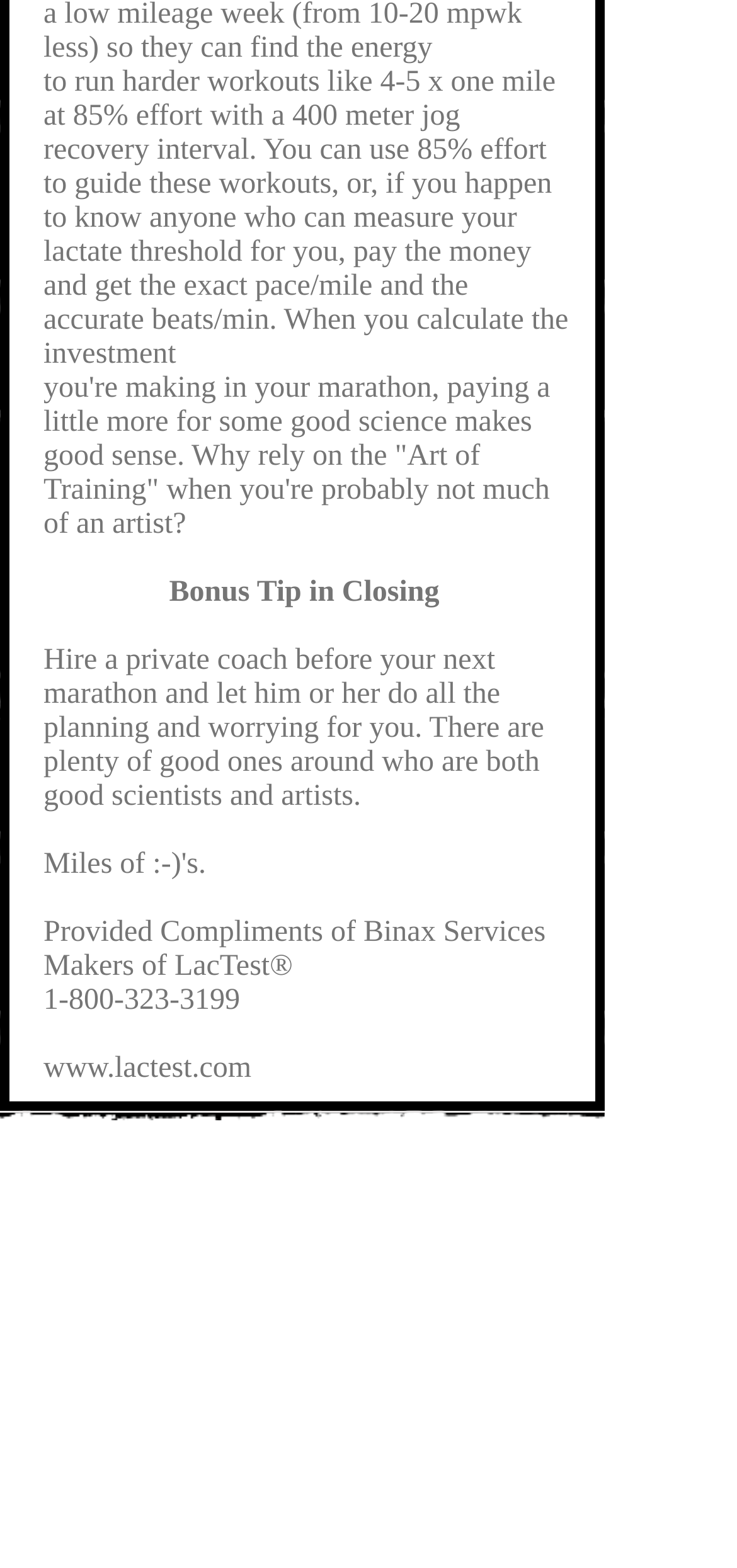Answer with a single word or phrase: 
What is the purpose of hiring a private coach?

Planning and worrying